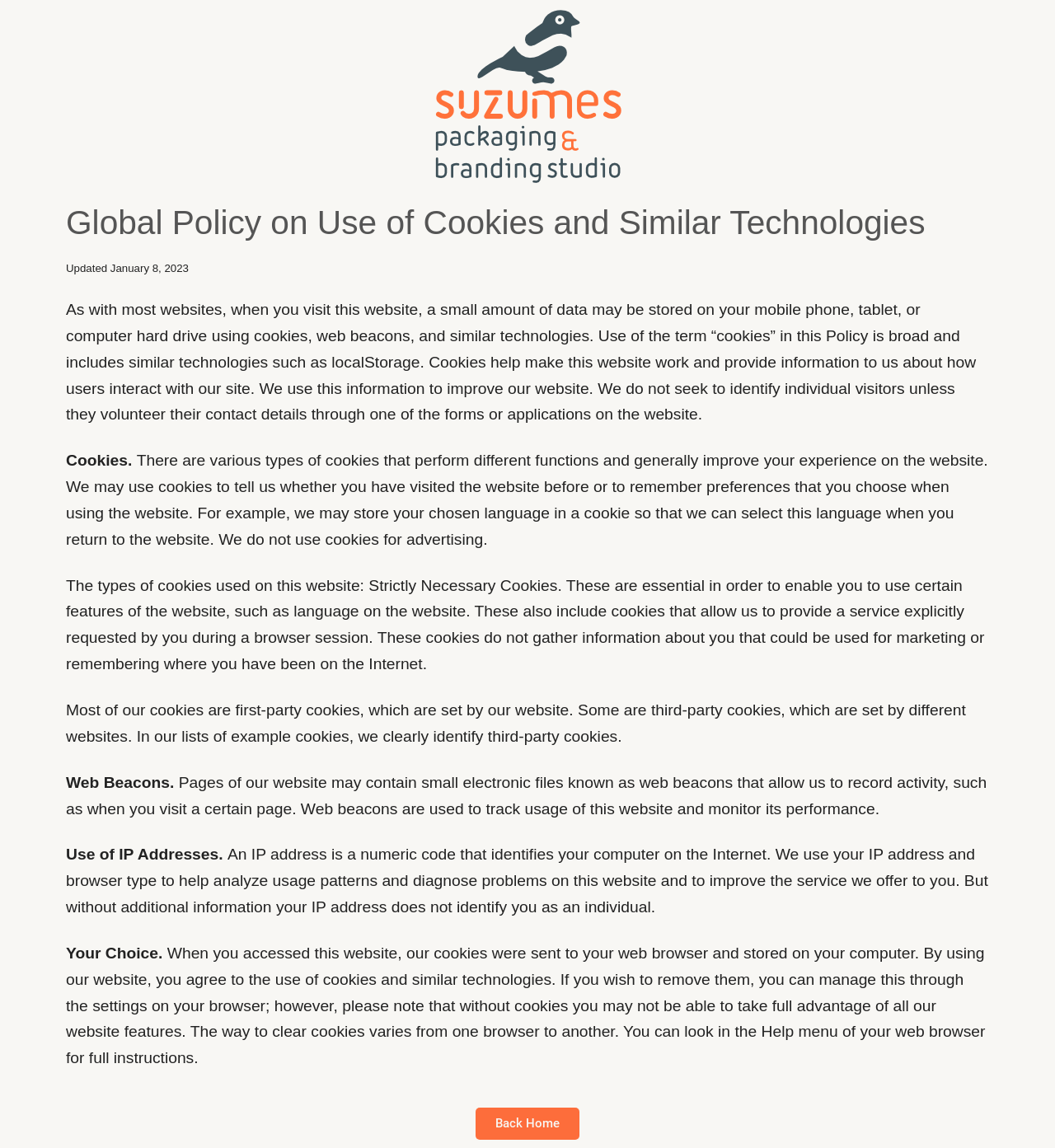Can you find and provide the title of the webpage?

Global Policy on Use of Cookies and Similar Technologies